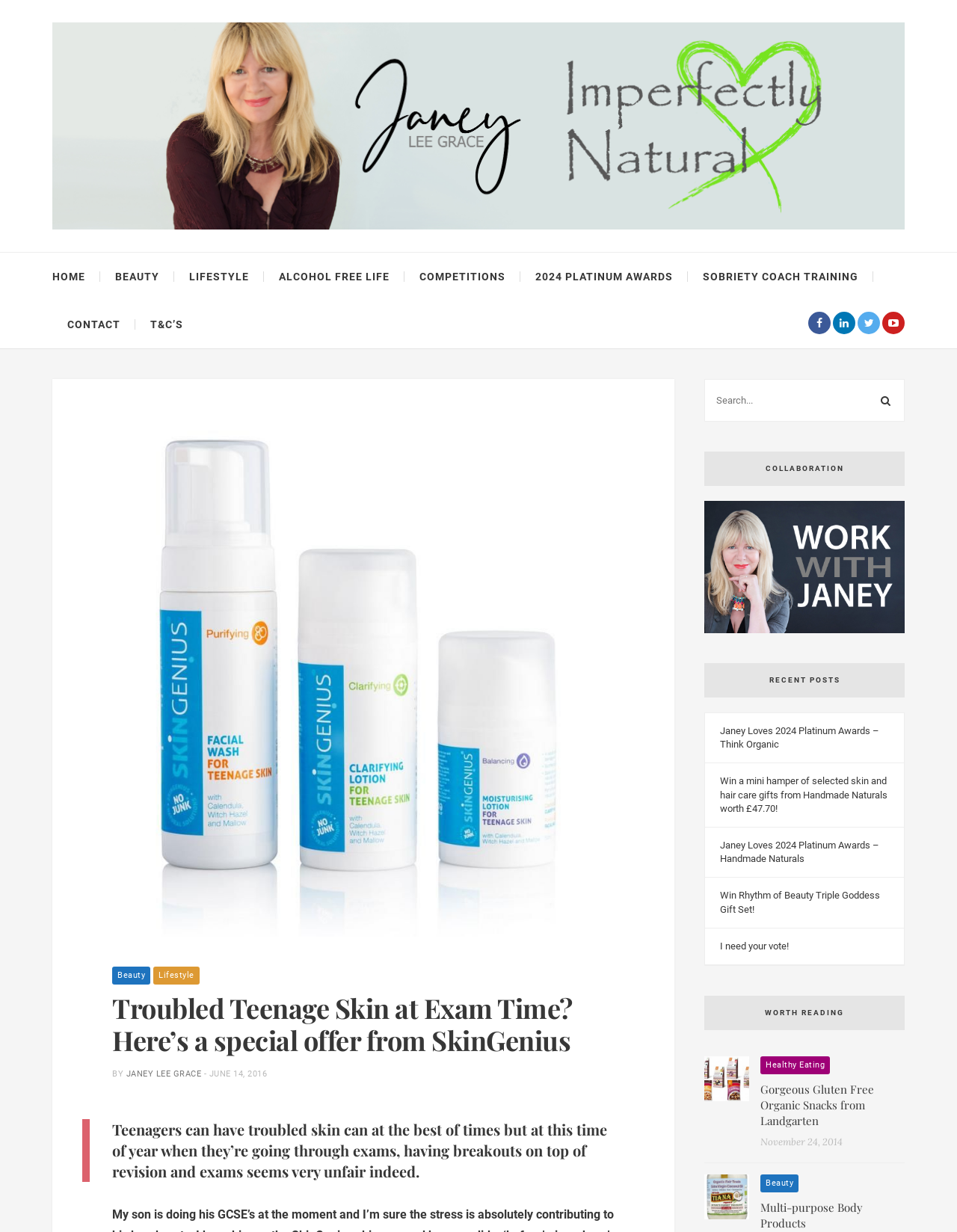Please specify the coordinates of the bounding box for the element that should be clicked to carry out this instruction: "Search for something". The coordinates must be four float numbers between 0 and 1, formatted as [left, top, right, bottom].

[0.749, 0.318, 0.933, 0.333]